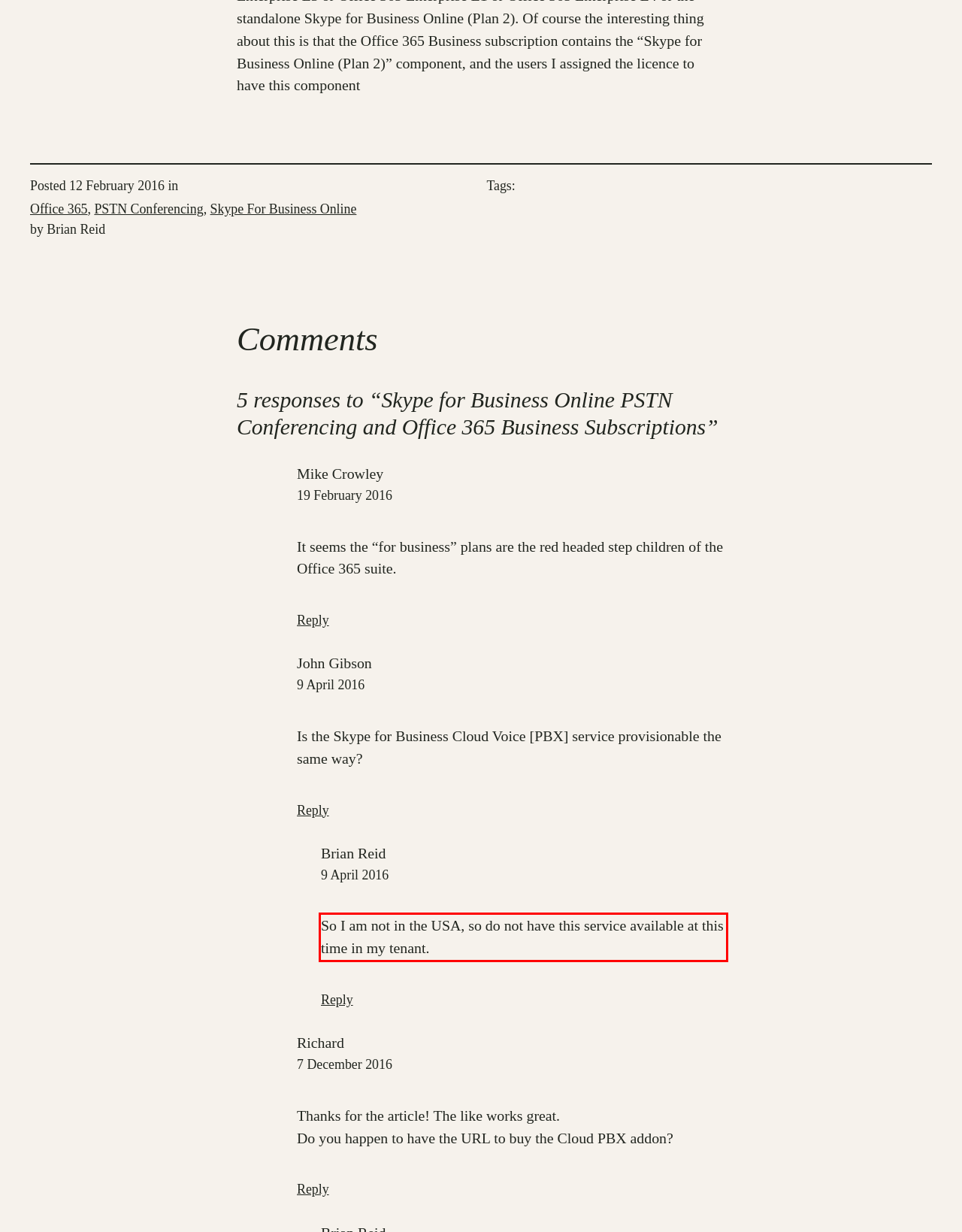Please perform OCR on the UI element surrounded by the red bounding box in the given webpage screenshot and extract its text content.

So I am not in the USA, so do not have this service available at this time in my tenant.